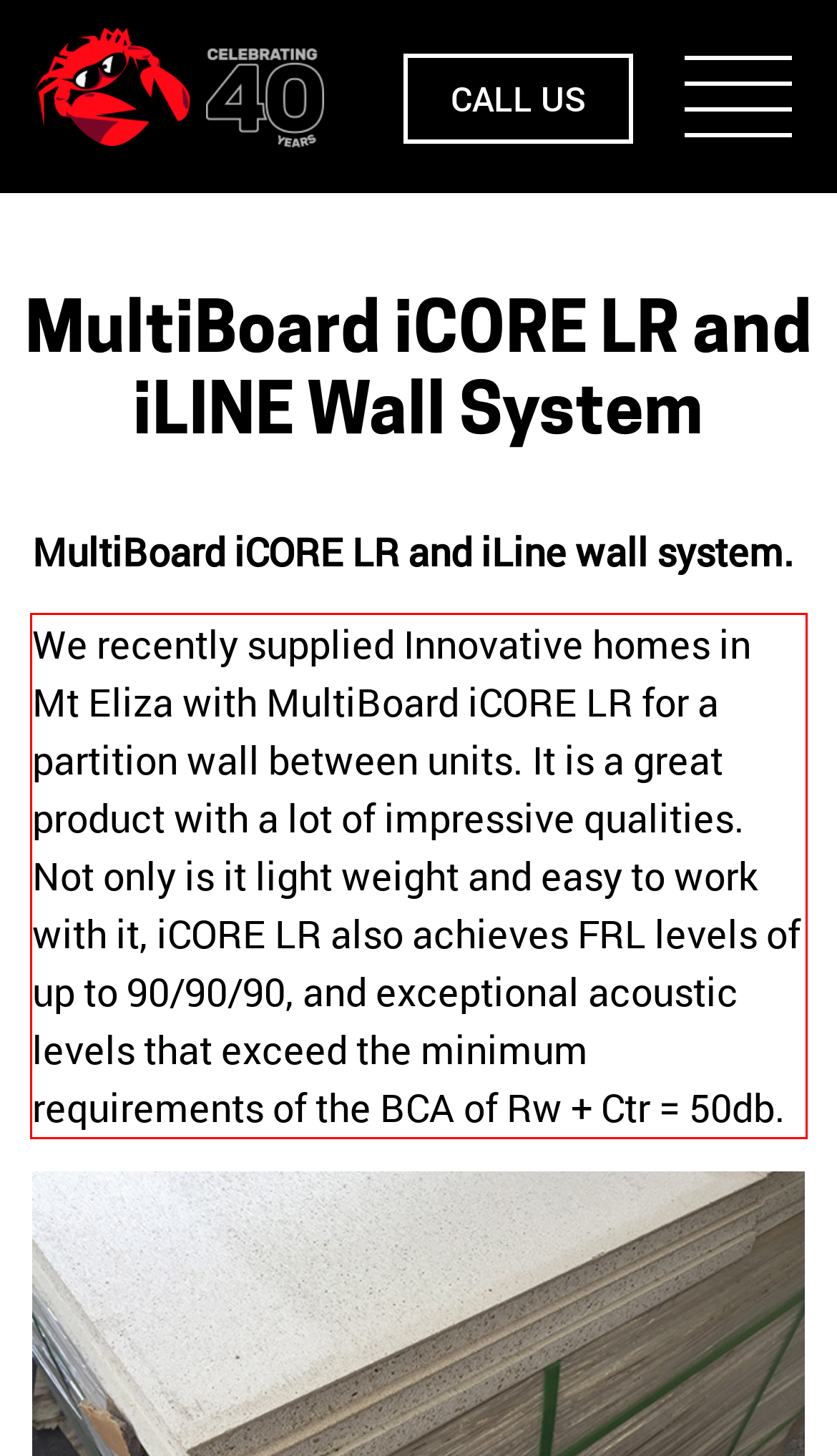Please identify the text within the red rectangular bounding box in the provided webpage screenshot.

We recently supplied Innovative homes in Mt Eliza with MultiBoard iCORE LR for a partition wall between units. It is a great product with a lot of impressive qualities. Not only is it light weight and easy to work with it, iCORE LR also achieves FRL levels of up to 90/90/90, and exceptional acoustic levels that exceed the minimum requirements of the BCA of Rw + Ctr = 50db.